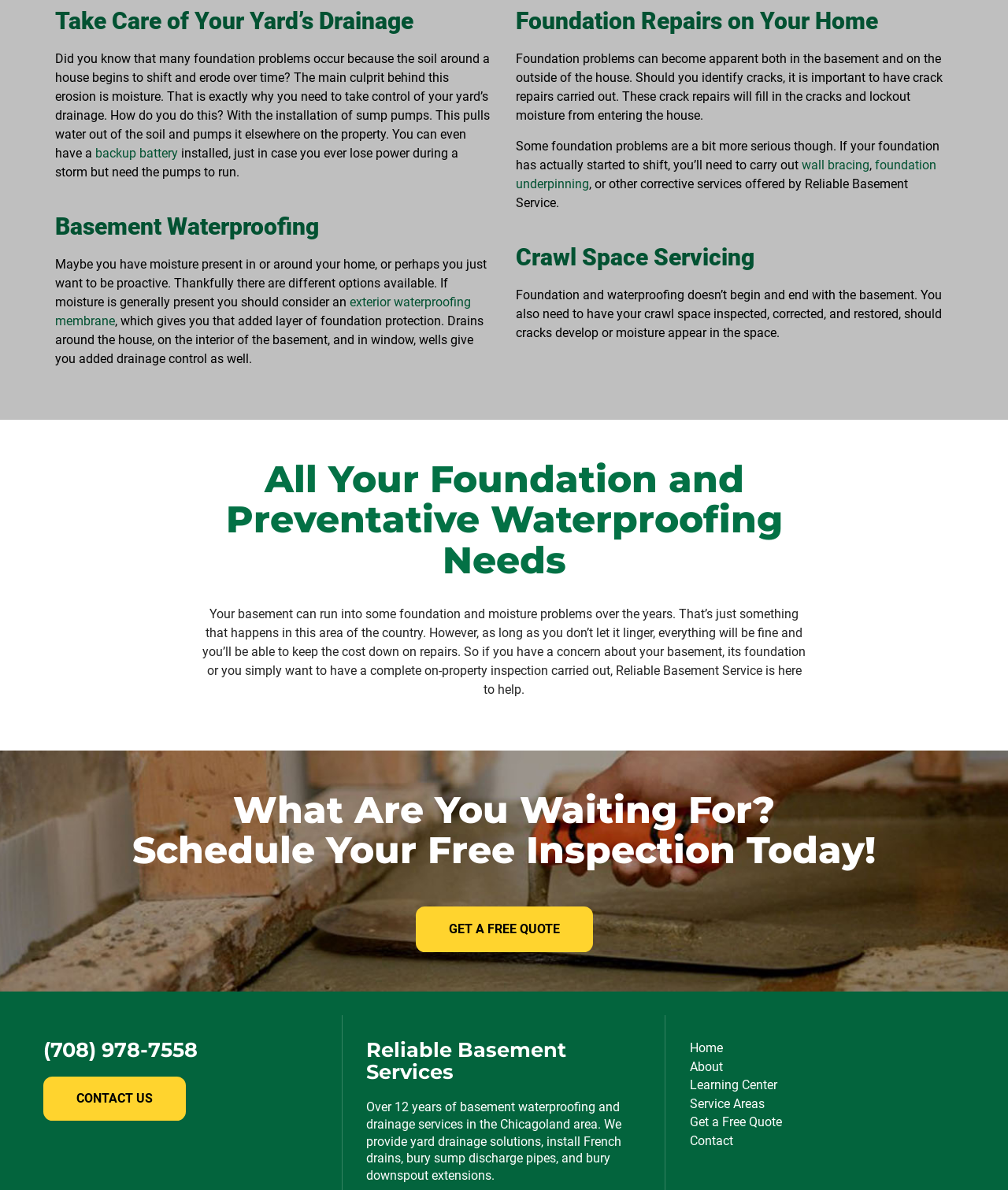Select the bounding box coordinates of the element I need to click to carry out the following instruction: "Click on 'Take Care of Your Yard’s Drainage'".

[0.055, 0.006, 0.488, 0.028]